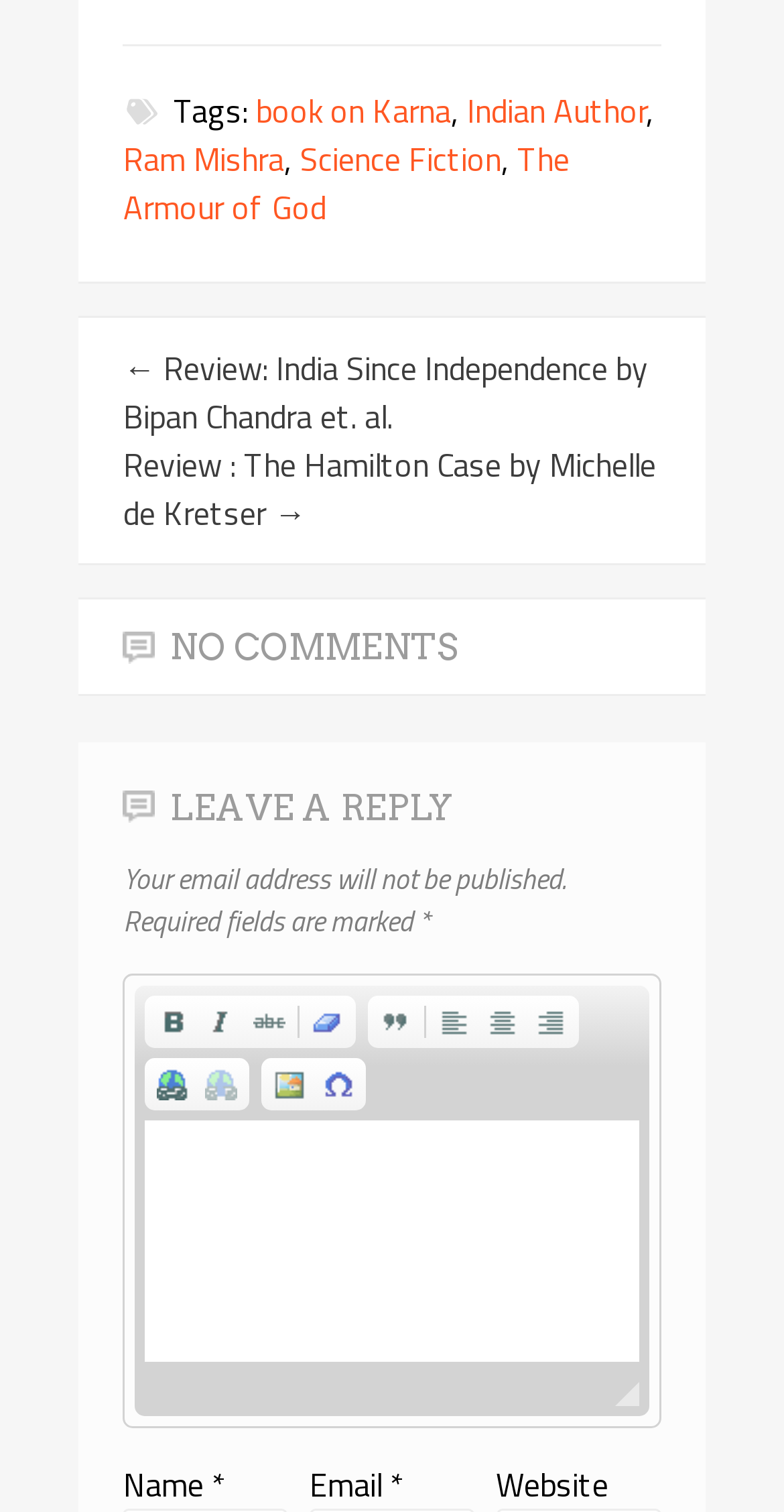Please reply to the following question with a single word or a short phrase:
What is the name of the book reviewed?

The Armour of God